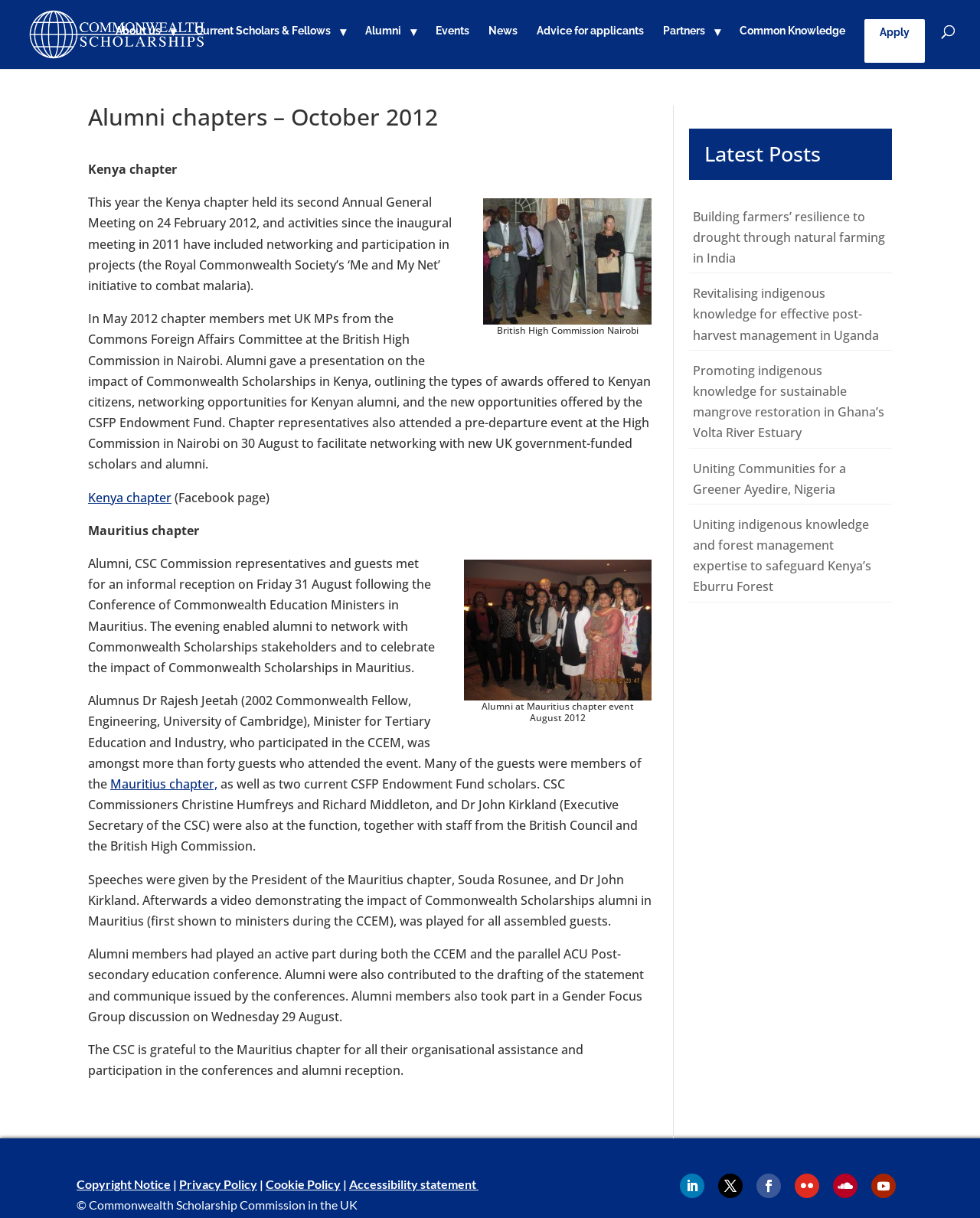Show the bounding box coordinates for the element that needs to be clicked to execute the following instruction: "Visit the Kenya chapter Facebook page". Provide the coordinates in the form of four float numbers between 0 and 1, i.e., [left, top, right, bottom].

[0.175, 0.401, 0.275, 0.415]